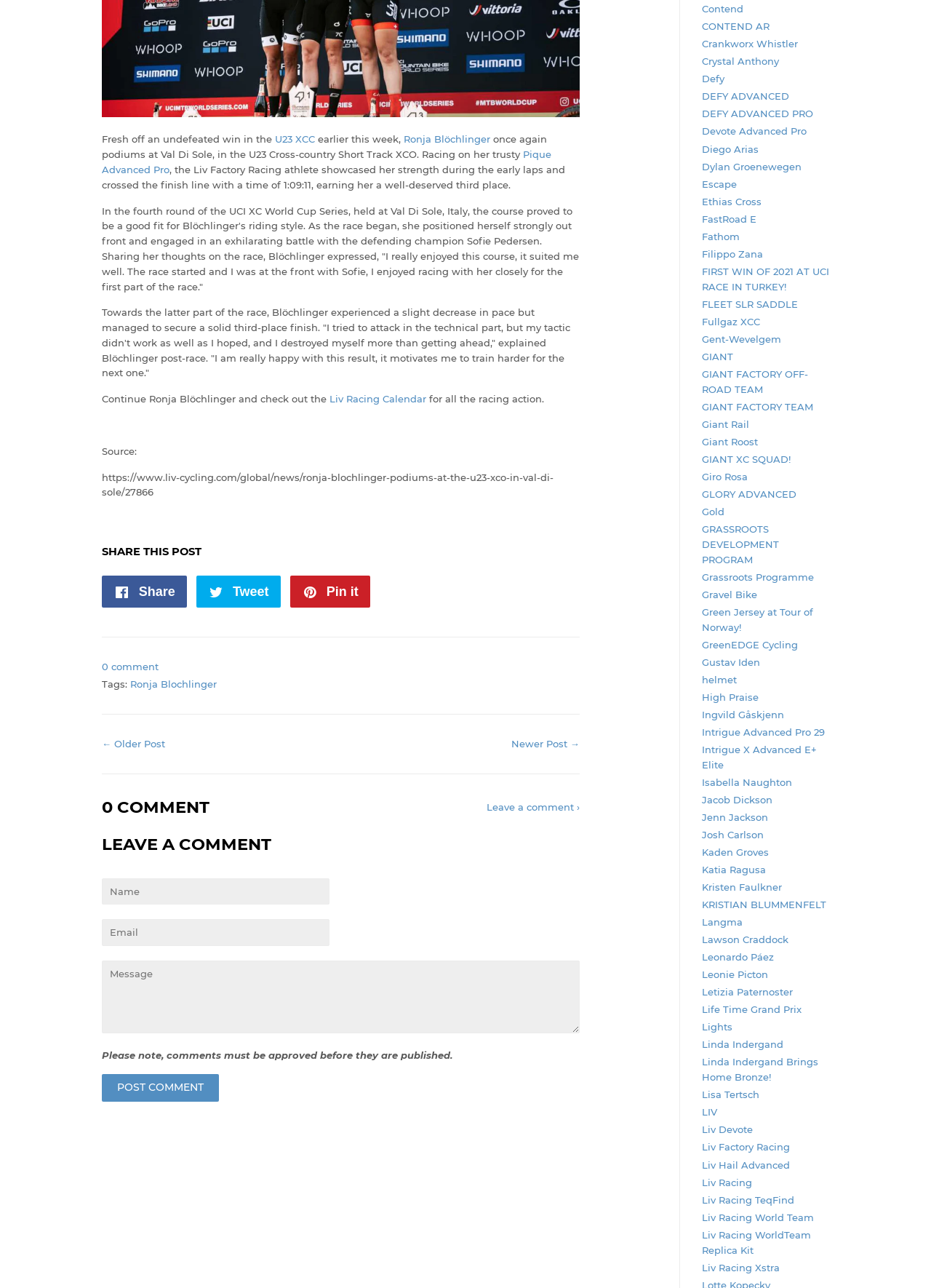Indicate the bounding box coordinates of the element that must be clicked to execute the instruction: "Post comment". The coordinates should be given as four float numbers between 0 and 1, i.e., [left, top, right, bottom].

[0.109, 0.834, 0.235, 0.855]